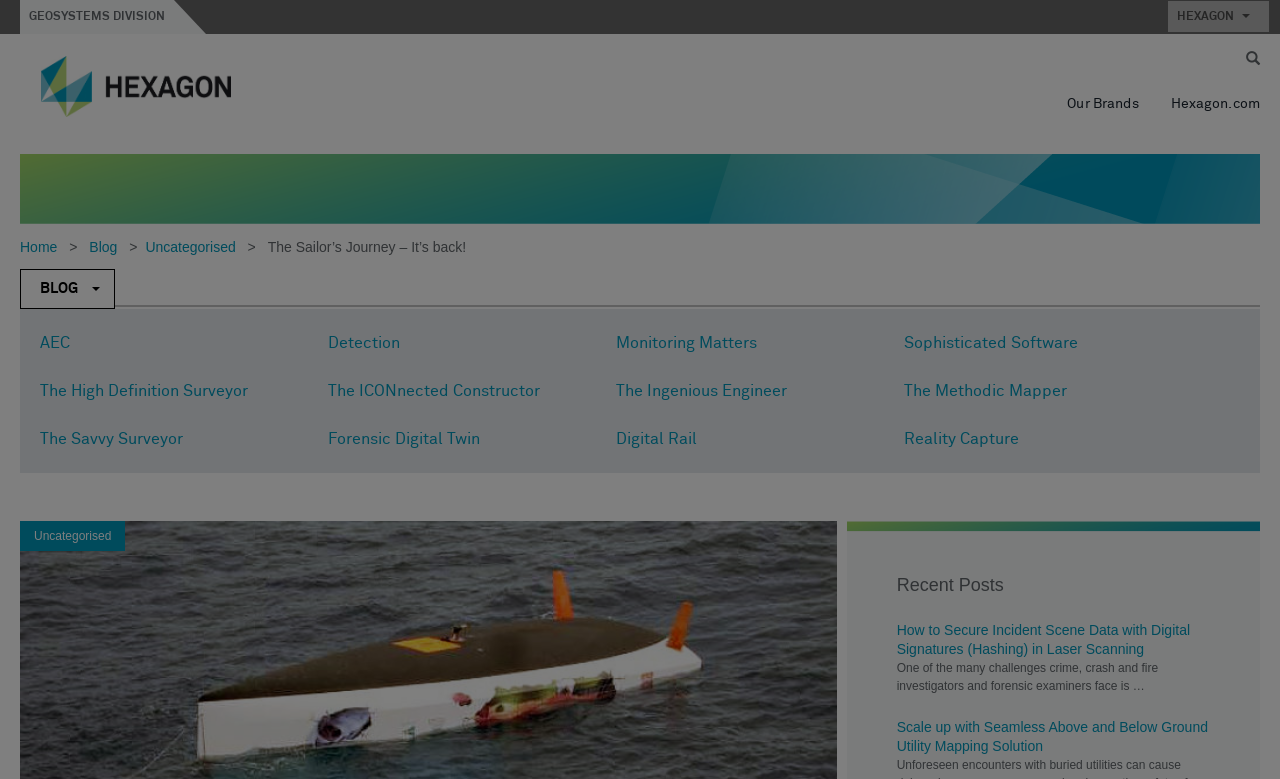Find the bounding box coordinates of the area to click in order to follow the instruction: "Subscribe for post updates".

None